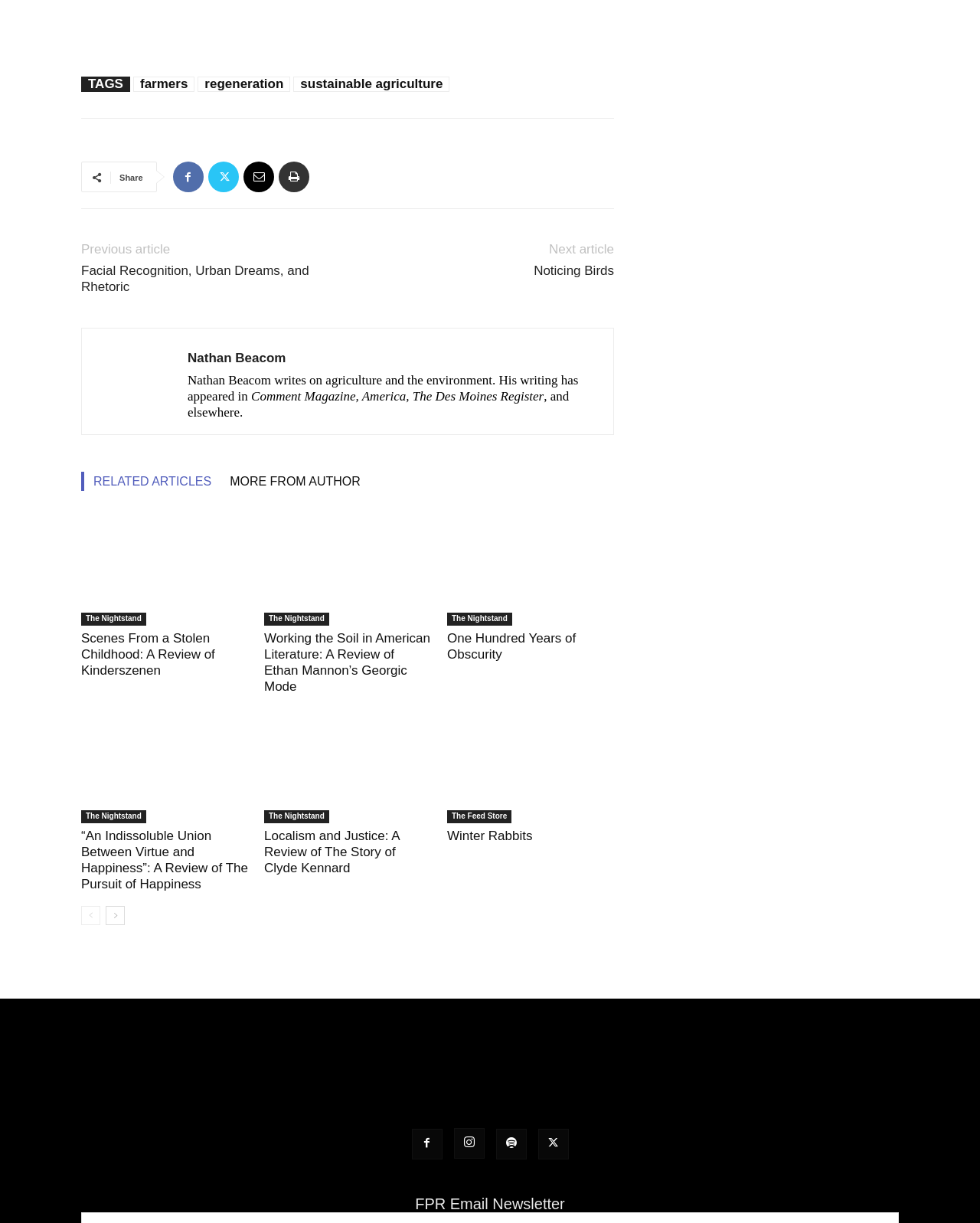Locate the bounding box coordinates of the region to be clicked to comply with the following instruction: "Click on the 'farmers' tag". The coordinates must be four float numbers between 0 and 1, in the form [left, top, right, bottom].

[0.136, 0.063, 0.199, 0.075]